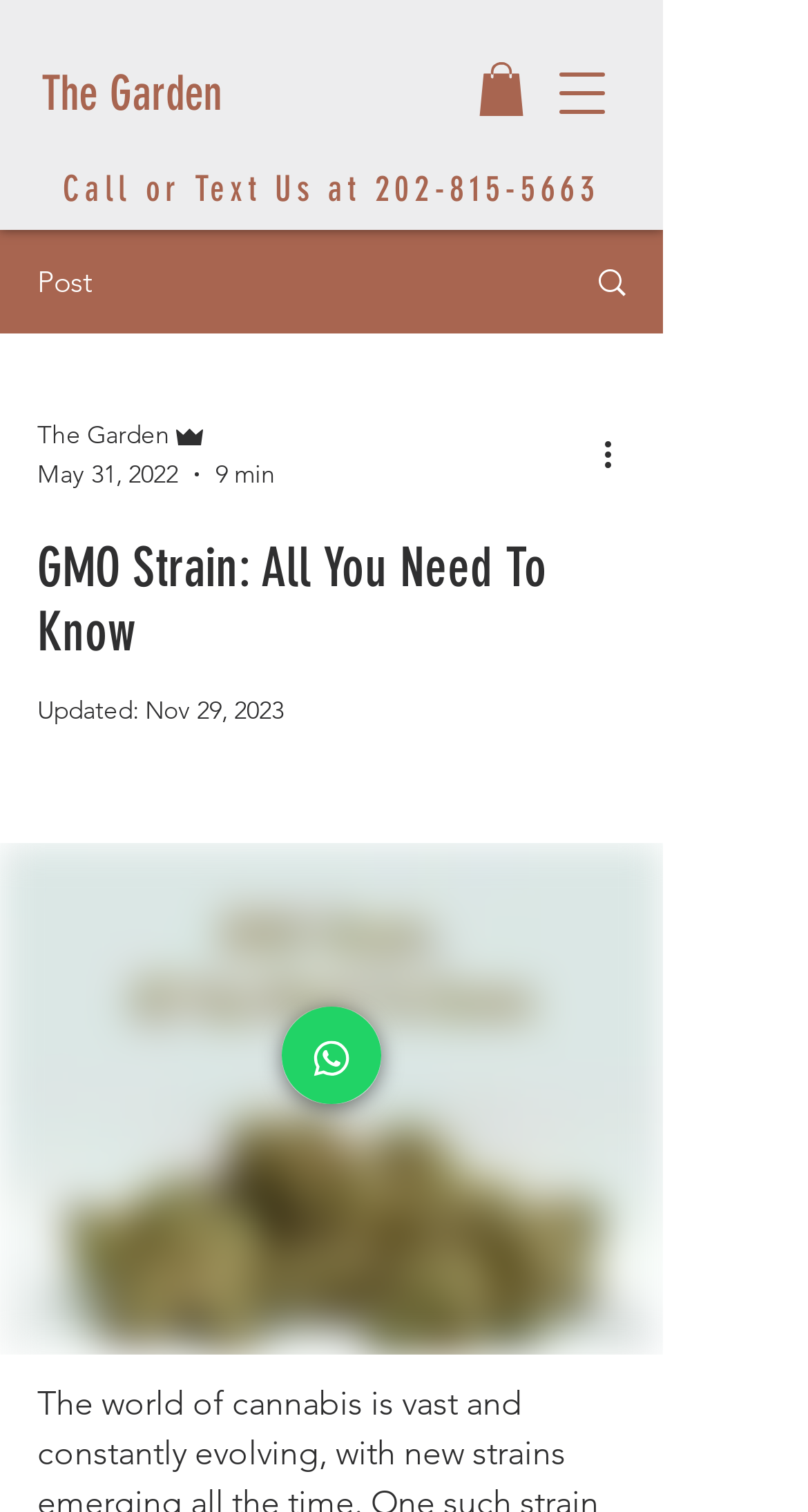Respond to the following query with just one word or a short phrase: 
What is the name of the website section?

The Garden